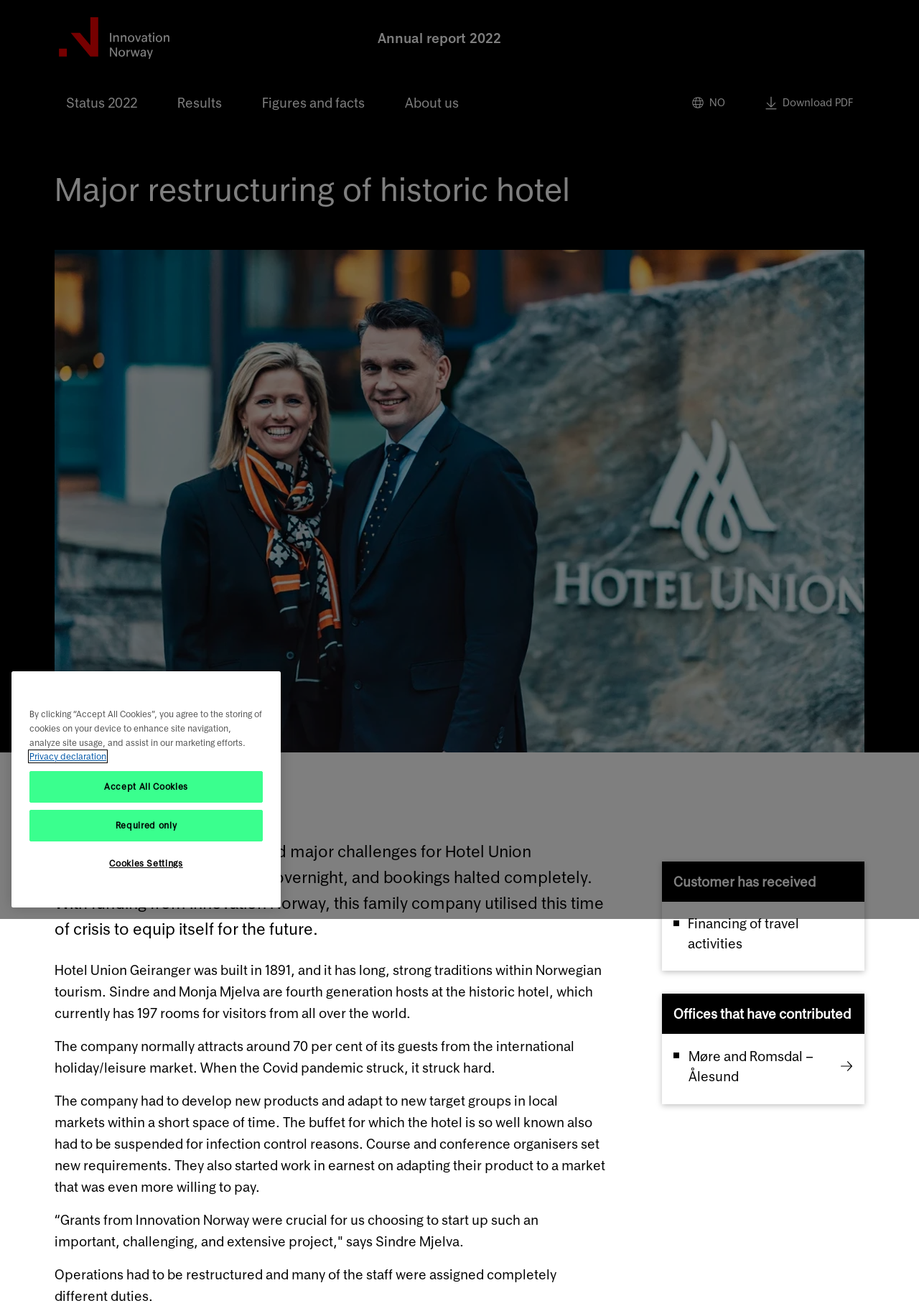Using the provided description: "Request a Demo", find the bounding box coordinates of the corresponding UI element. The output should be four float numbers between 0 and 1, in the format [left, top, right, bottom].

None